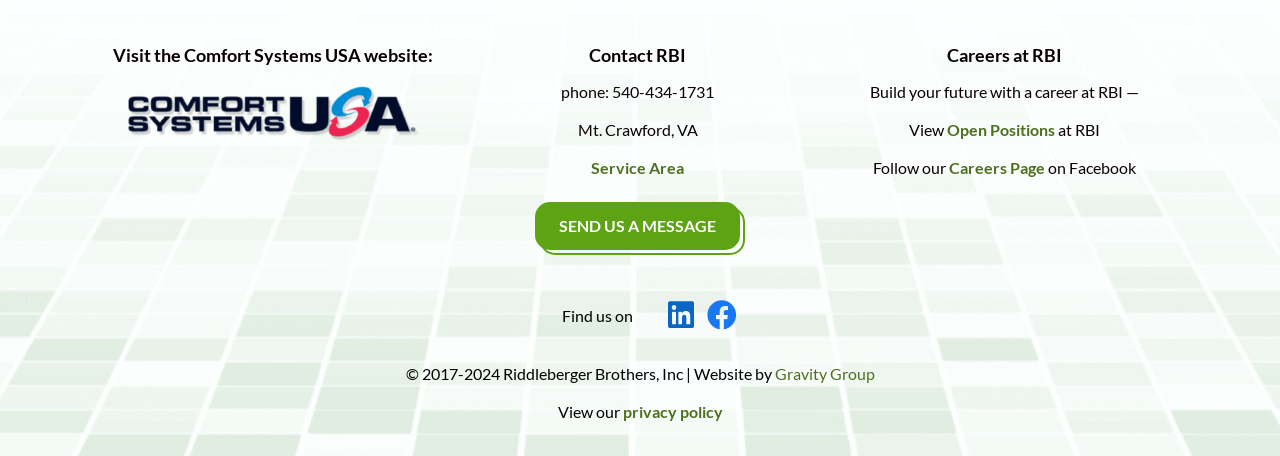Based on the image, please elaborate on the answer to the following question:
What is the location of RBI?

I found the location by looking at the StaticText element with the text 'Mt. Crawford, VA' which is located below the 'Contact RBI' heading.